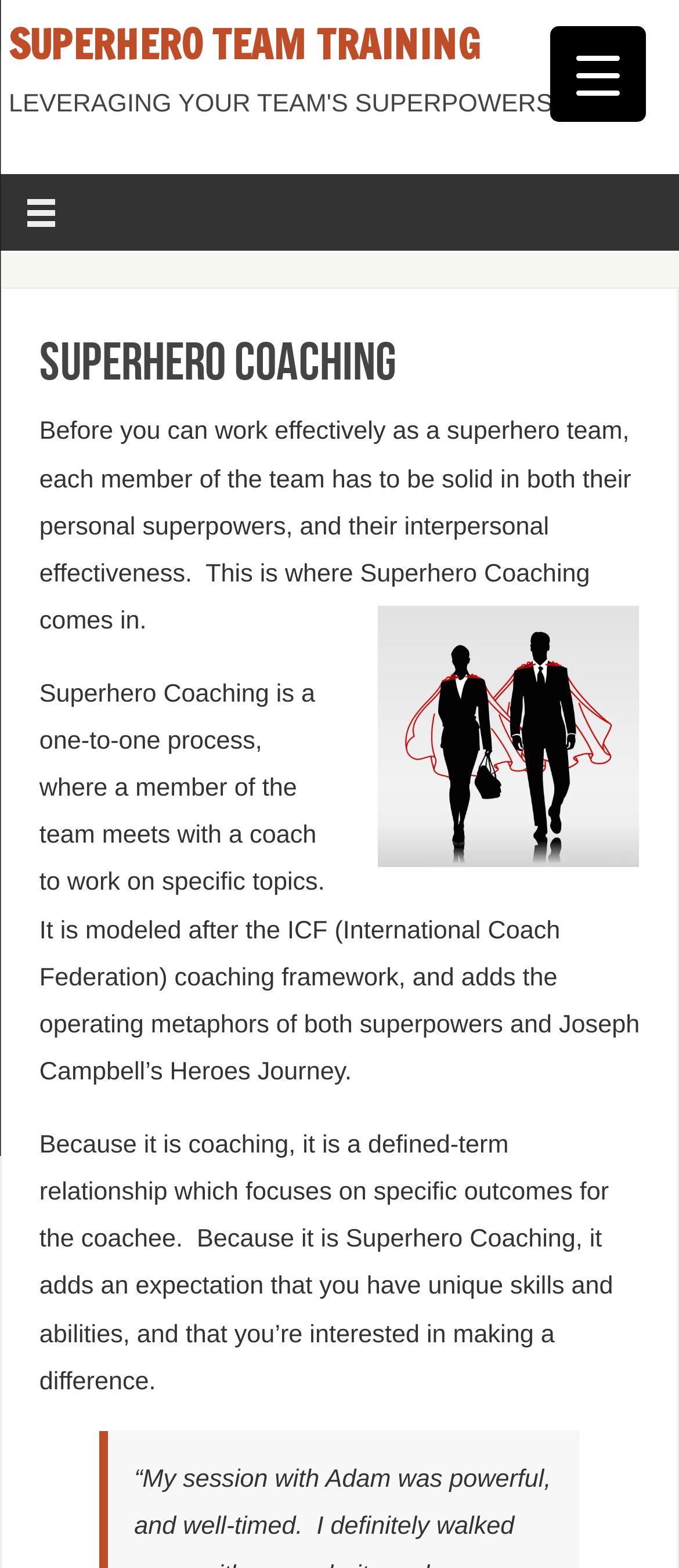Please predict the bounding box coordinates (top-left x, top-left y, bottom-right x, bottom-right y) for the UI element in the screenshot that fits the description: parent_node: SUPERHERO TEAM TRAINING

[0.0, 0.111, 1.0, 0.16]